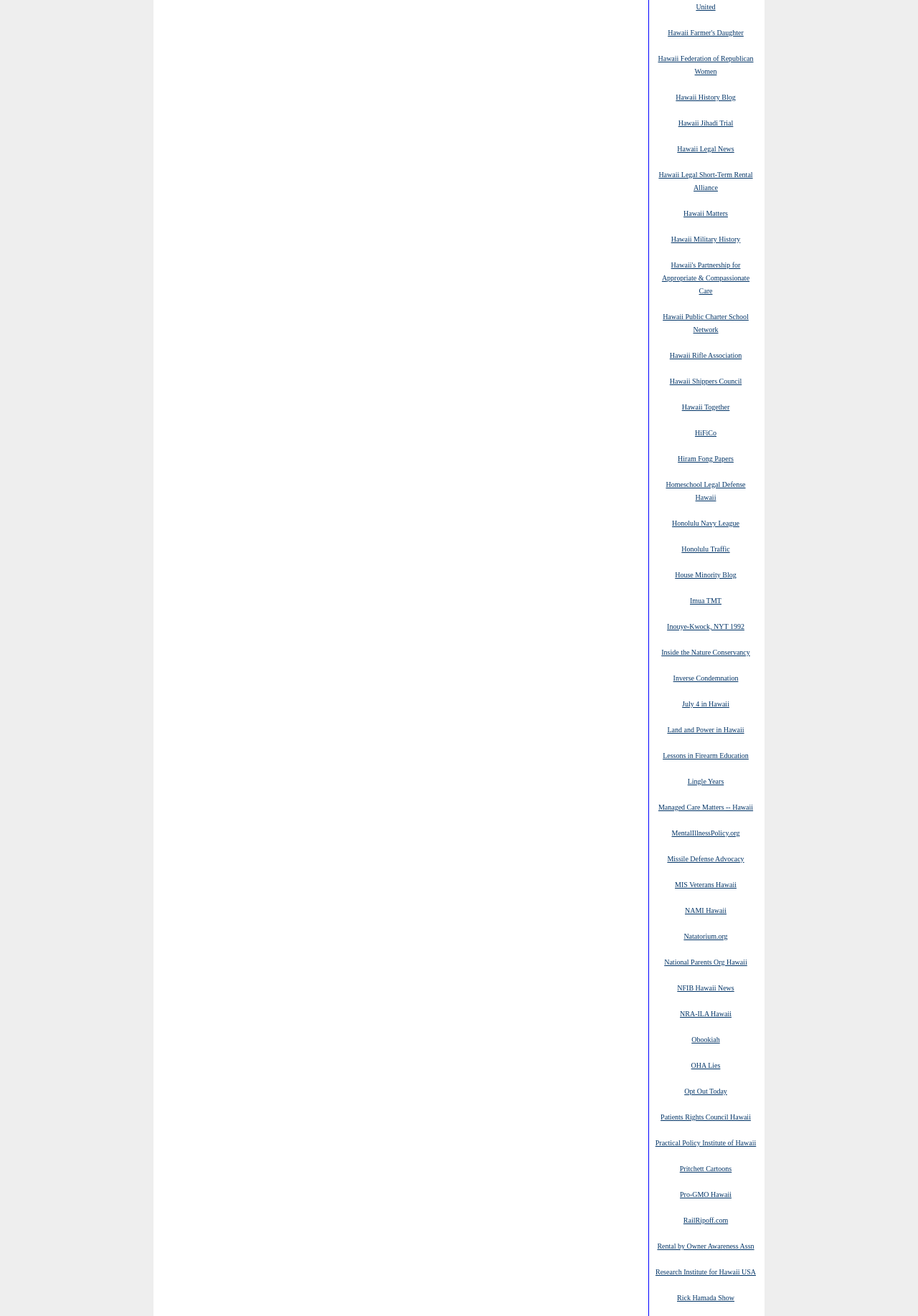Identify the bounding box coordinates of the region that needs to be clicked to carry out this instruction: "Learn about Hawaii's Partnership for Appropriate & Compassionate Care". Provide these coordinates as four float numbers ranging from 0 to 1, i.e., [left, top, right, bottom].

[0.721, 0.197, 0.816, 0.225]